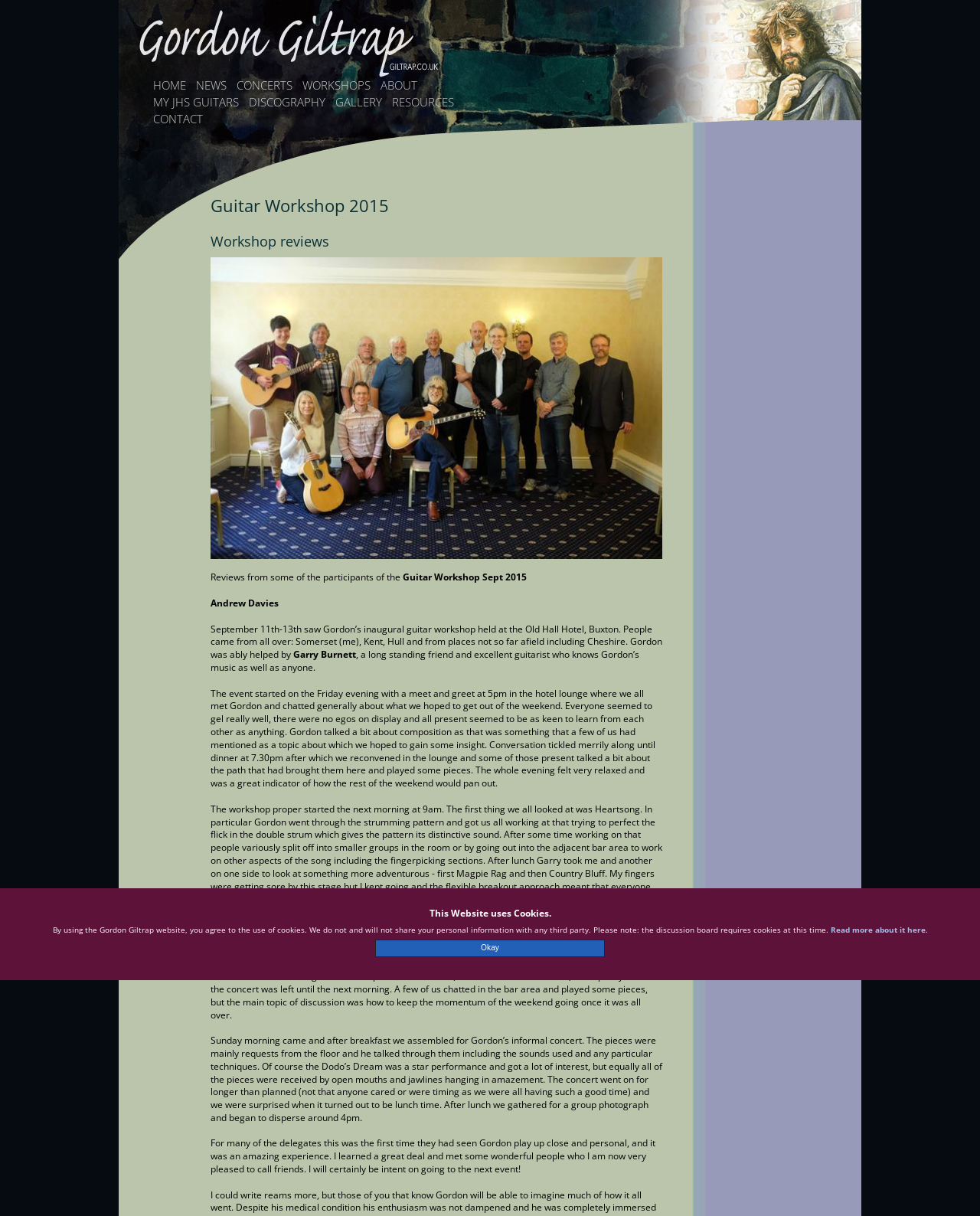What was the topic of discussion on Friday evening?
Please respond to the question with a detailed and well-explained answer.

I found the answer by reading the text in the StaticText elements, specifically the one that mentions 'Gordon talked a bit about composition as that was something that a few of us had mentioned as a topic about which we hoped to gain some insight.'